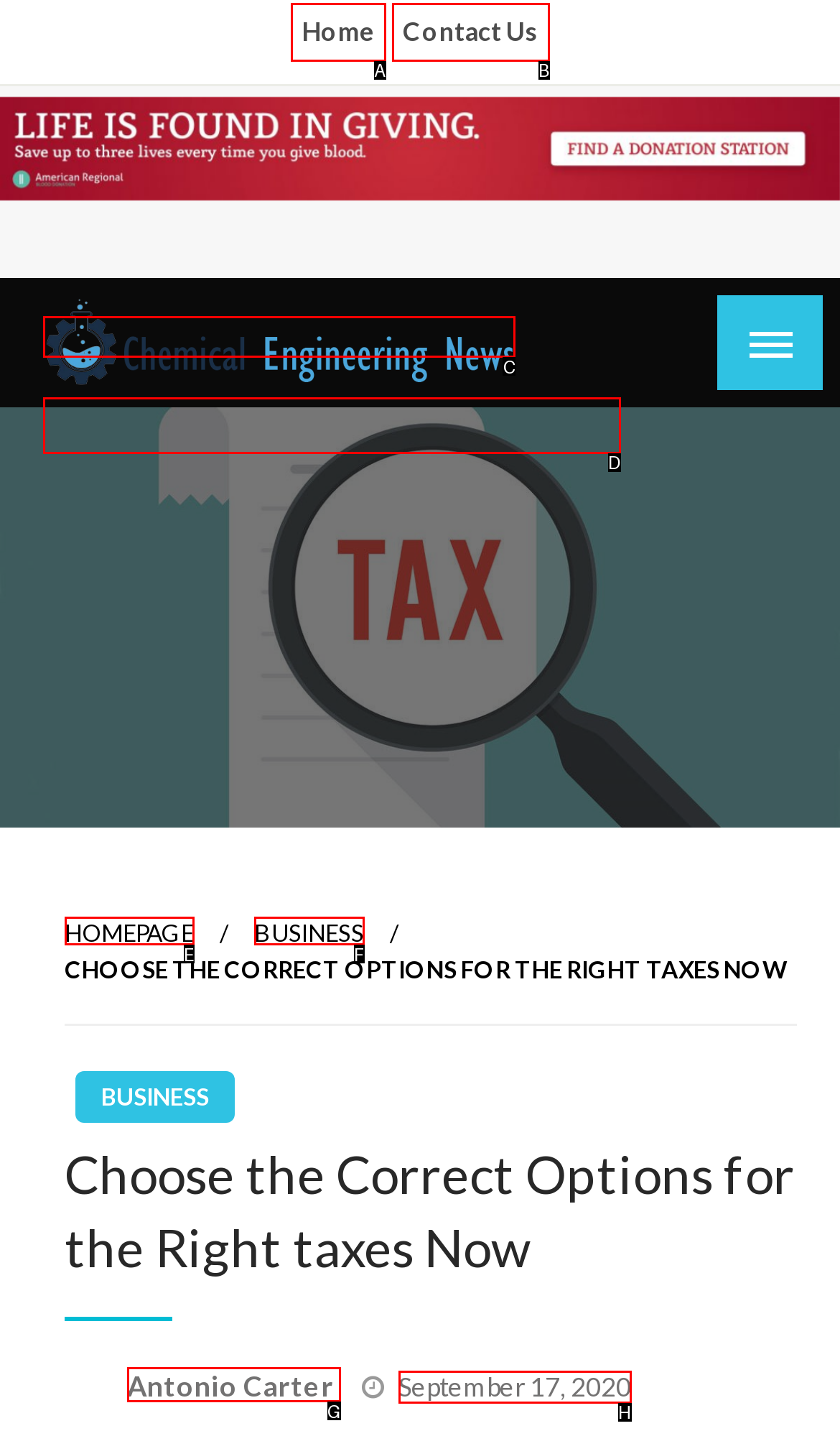From the description: Home, identify the option that best matches and reply with the letter of that option directly.

A